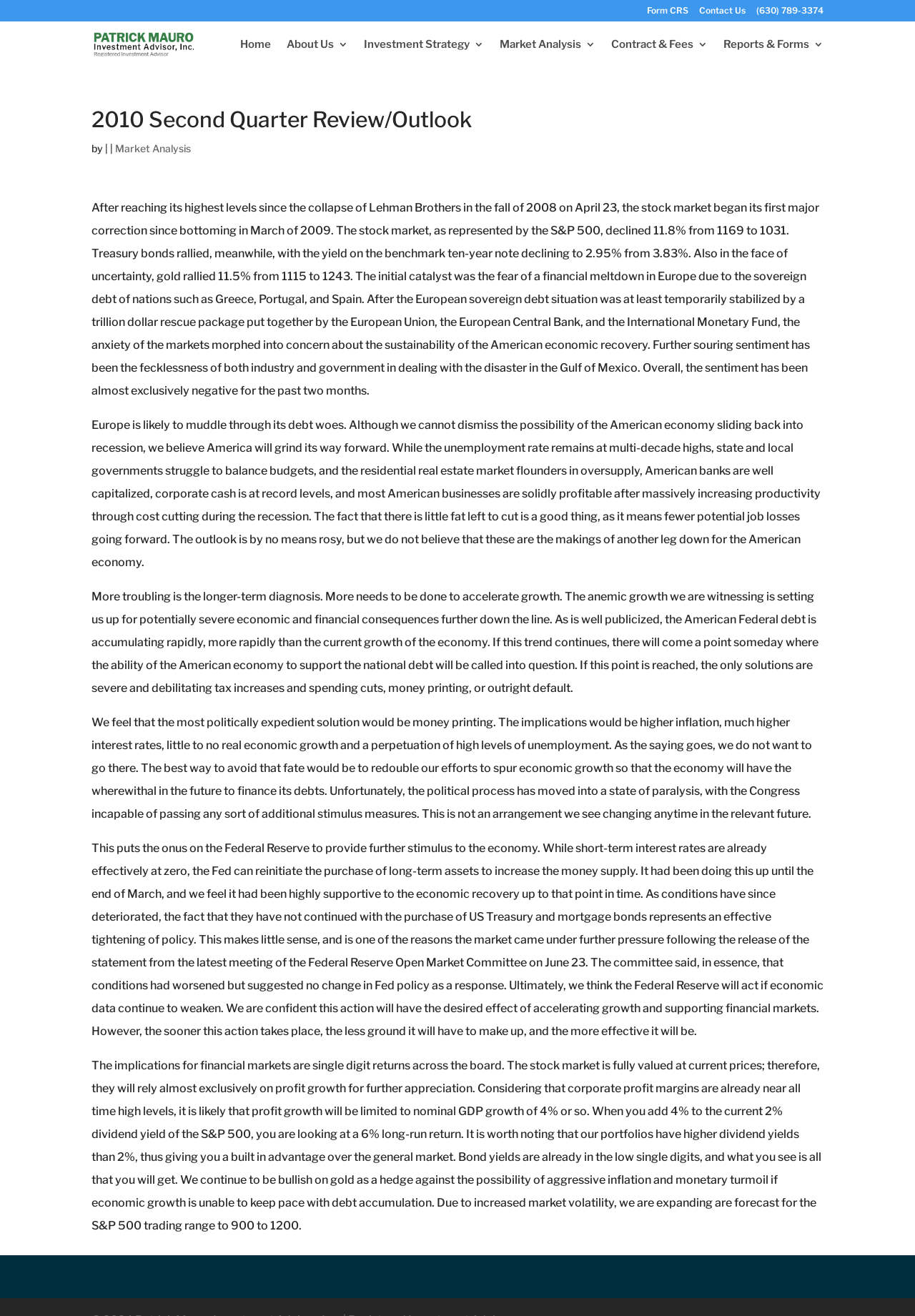Find the bounding box coordinates of the clickable area that will achieve the following instruction: "Read about farm-to-table practices".

None